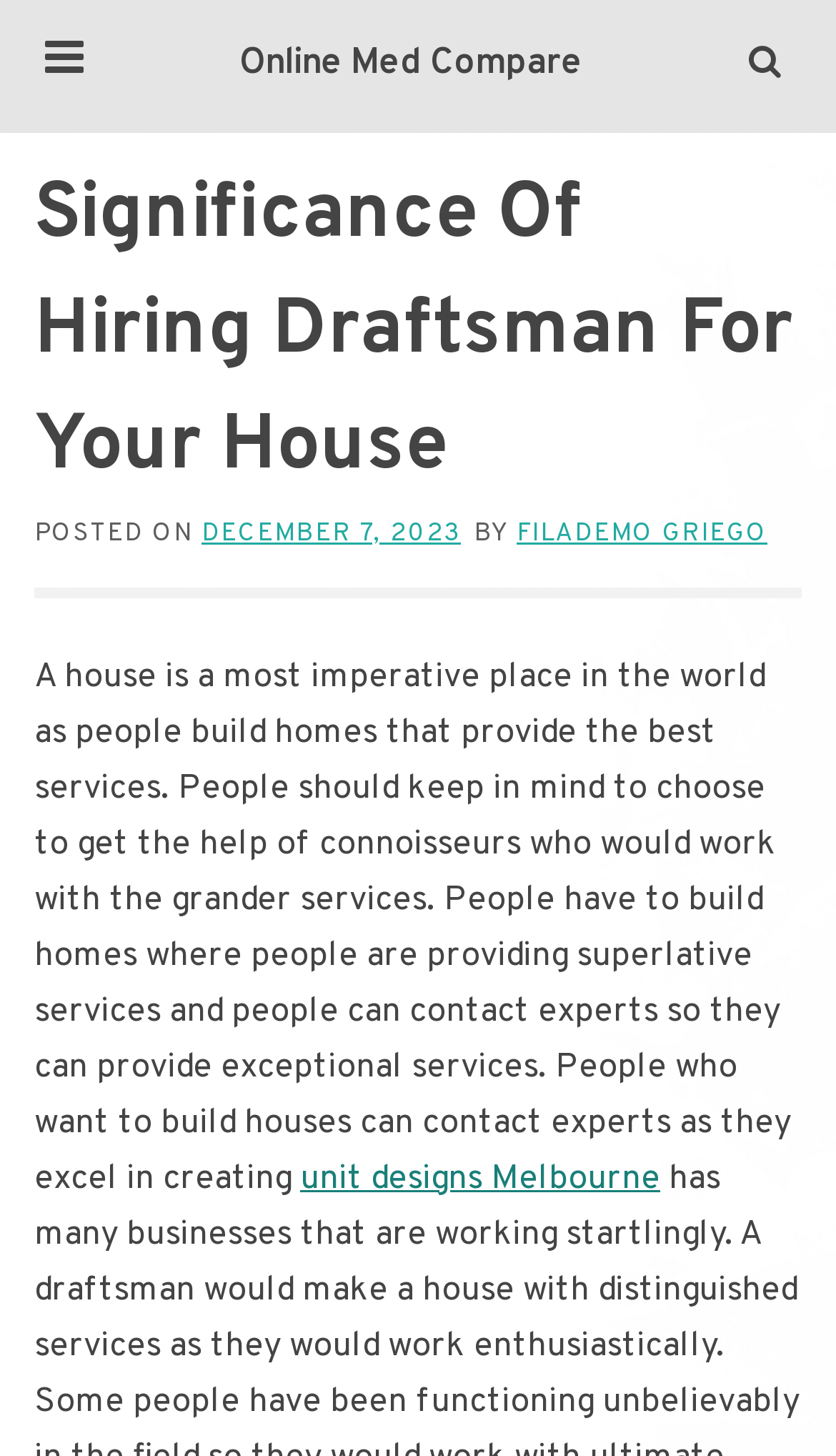Provide a thorough and detailed response to the question by examining the image: 
What is the purpose of hiring a draftsman?

I found this answer by reading the paragraph of text that starts with 'A house is a most imperative place in the world...' and finding the phrase 'get the help of connoisseurs' which describes the purpose of hiring a draftsman.